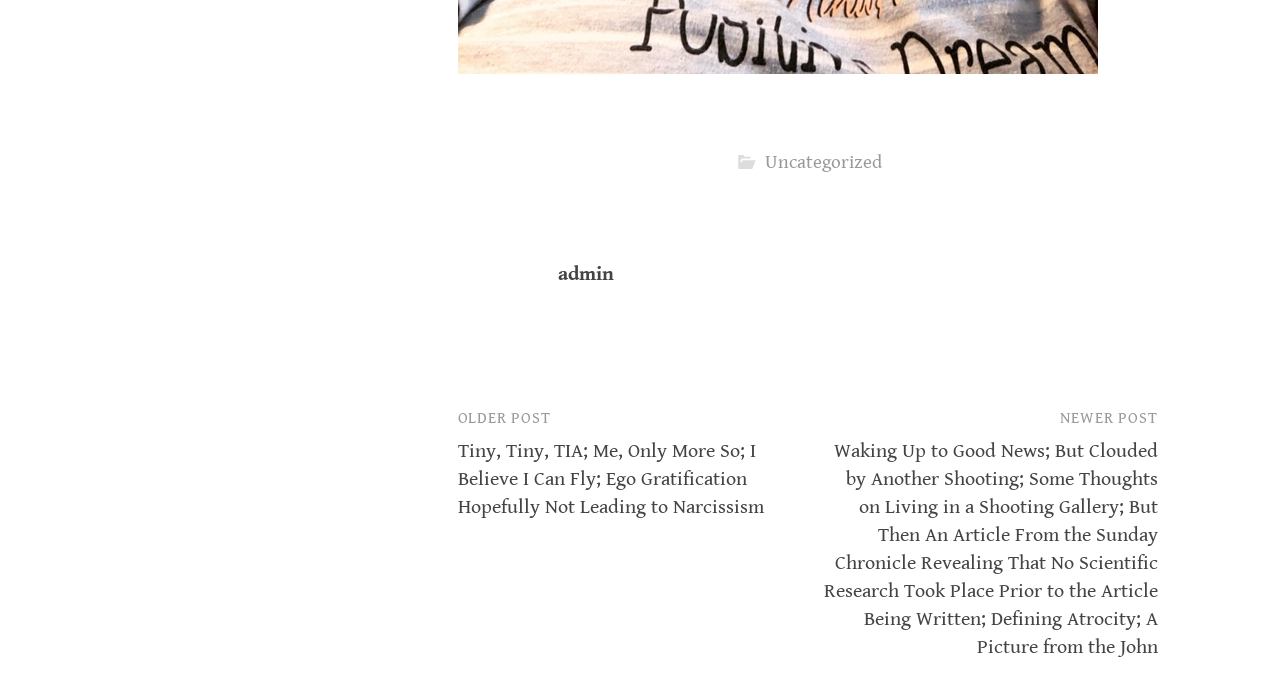What is the title of the link above 'OLDER POST'?
Please answer the question with a single word or phrase, referencing the image.

Tiny, Tiny, TIA; Me, Only More So; I Believe I Can Fly; Ego Gratification Hopefully Not Leading to Narcissism